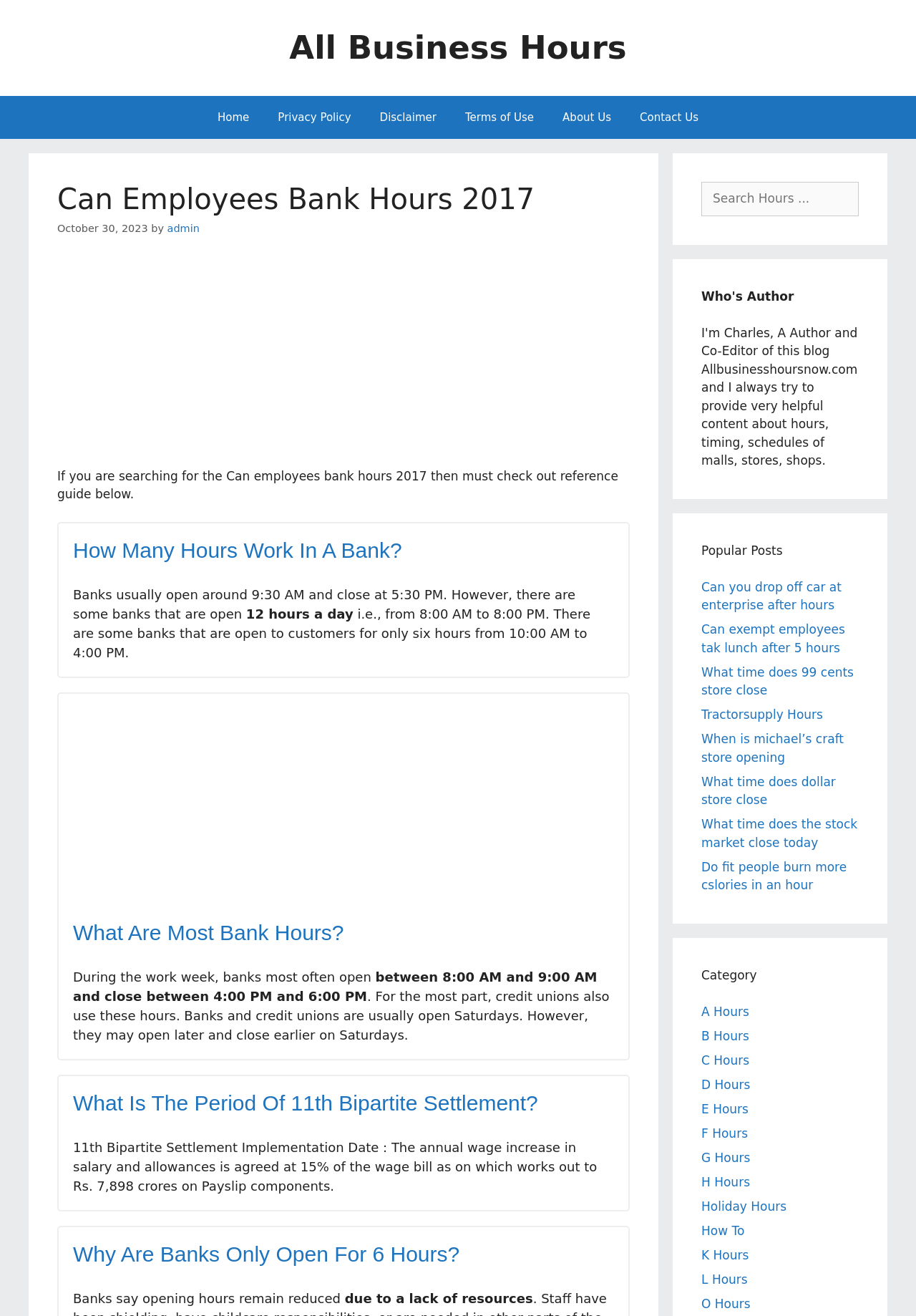How many hours do some banks work in a day?
Please analyze the image and answer the question with as much detail as possible.

The webpage mentions that some banks are open 12 hours a day, from 8:00 AM to 8:00 PM, as stated in the text 'i.e., from 8:00 AM to 8:00 PM.'